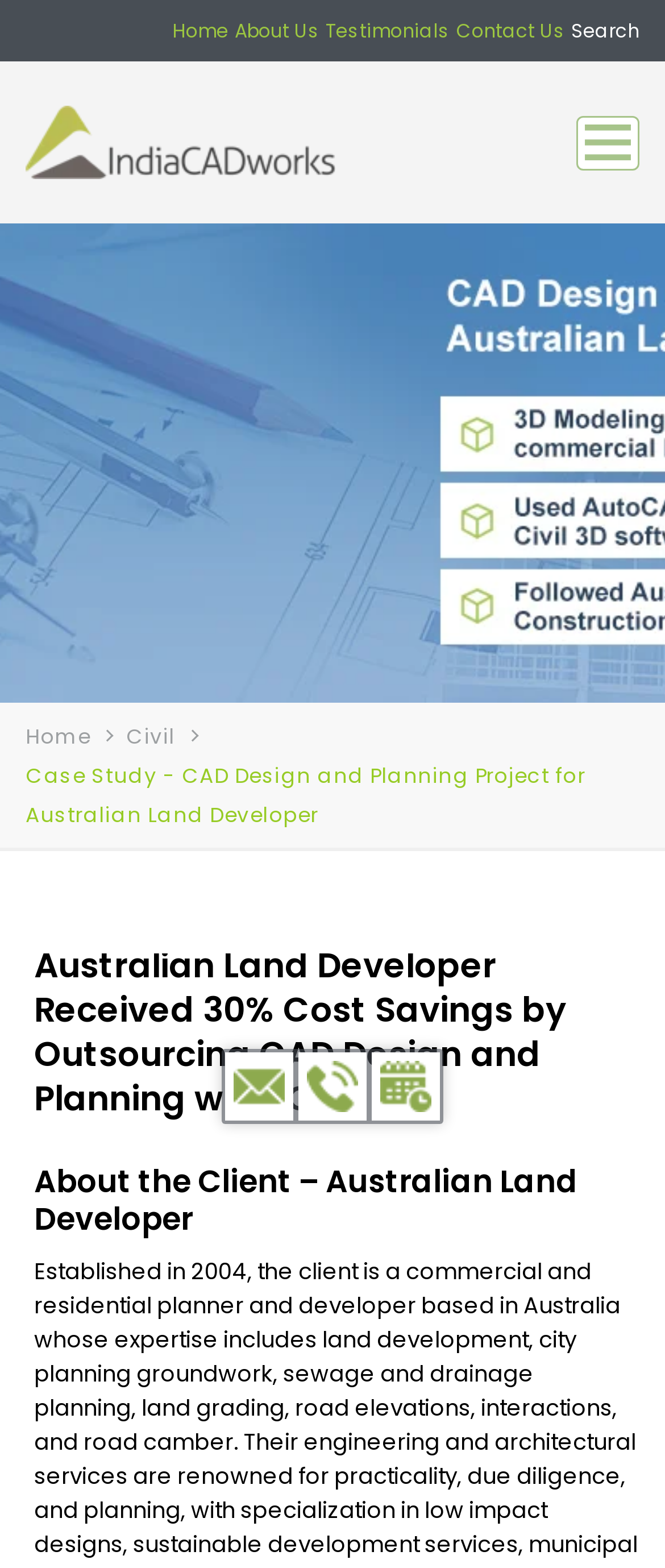For the given element description alt="IndiaCADworks" title="IndiaCADworks", determine the bounding box coordinates of the UI element. The coordinates should follow the format (top-left x, top-left y, bottom-right x, bottom-right y) and be within the range of 0 to 1.

[0.038, 0.067, 0.505, 0.115]